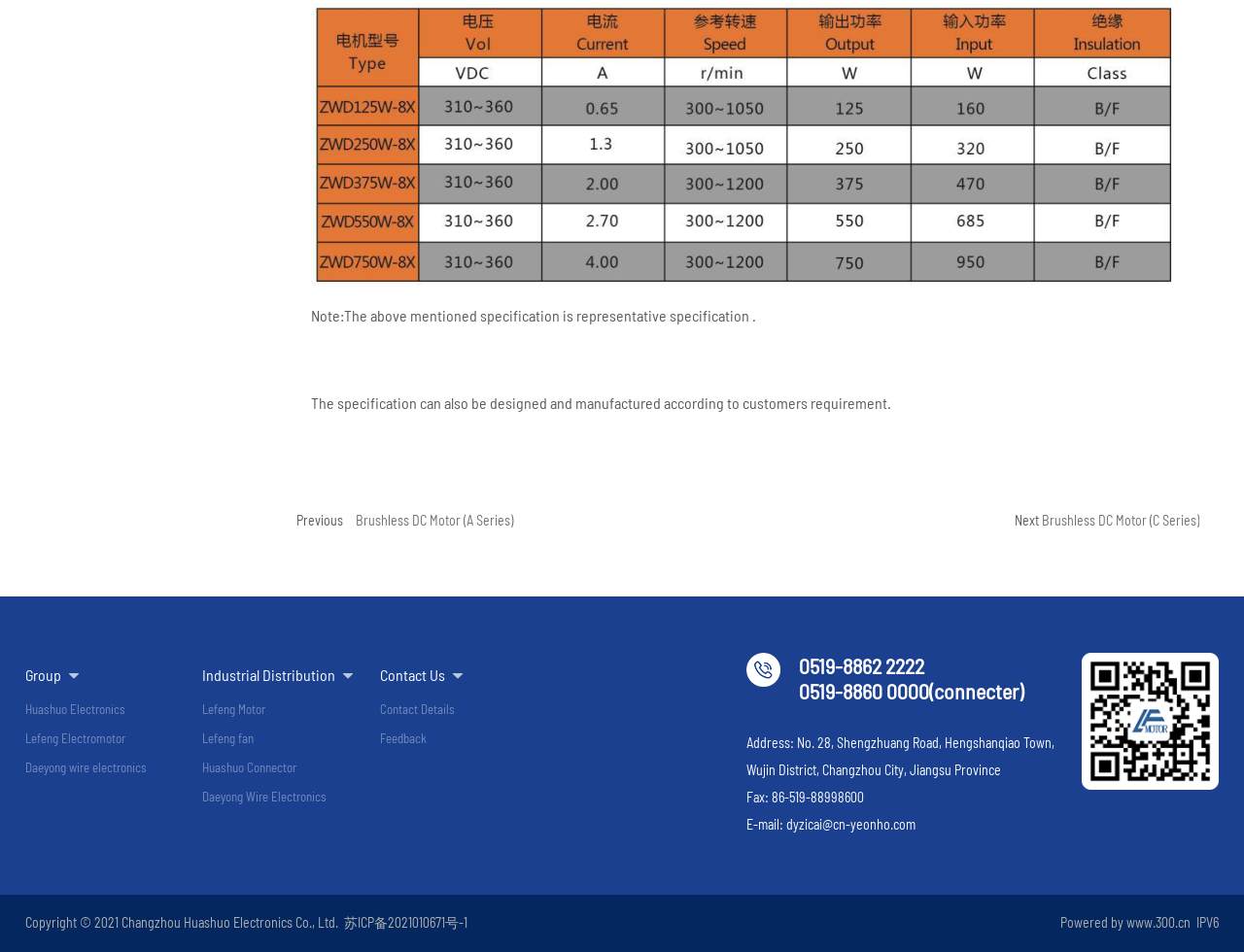Provide your answer in one word or a succinct phrase for the question: 
What is the link text of the first link in the 'Group' section?

Group